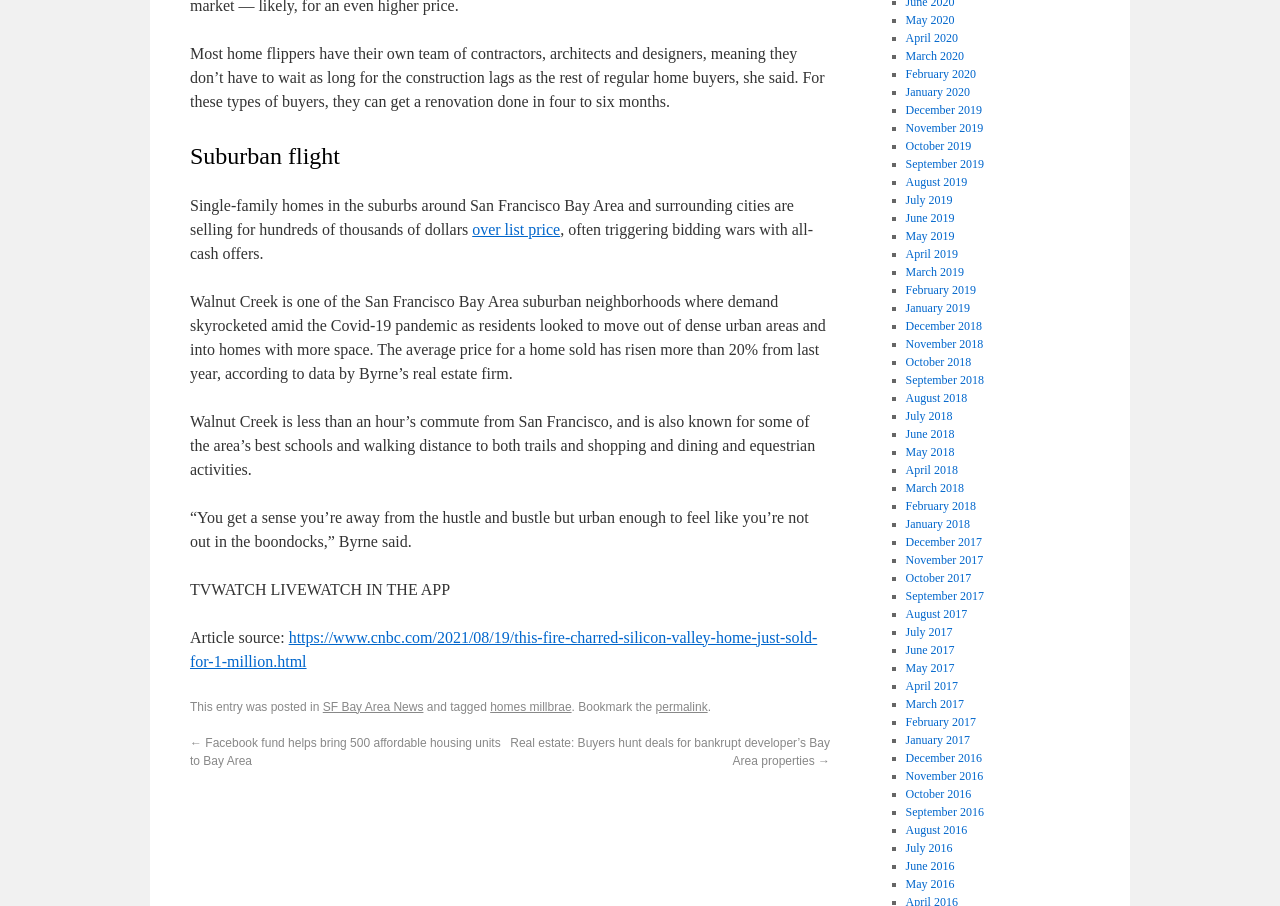Provide a brief response in the form of a single word or phrase:
What type of activities are available in Walnut Creek?

walking, shopping, dining, equestrian